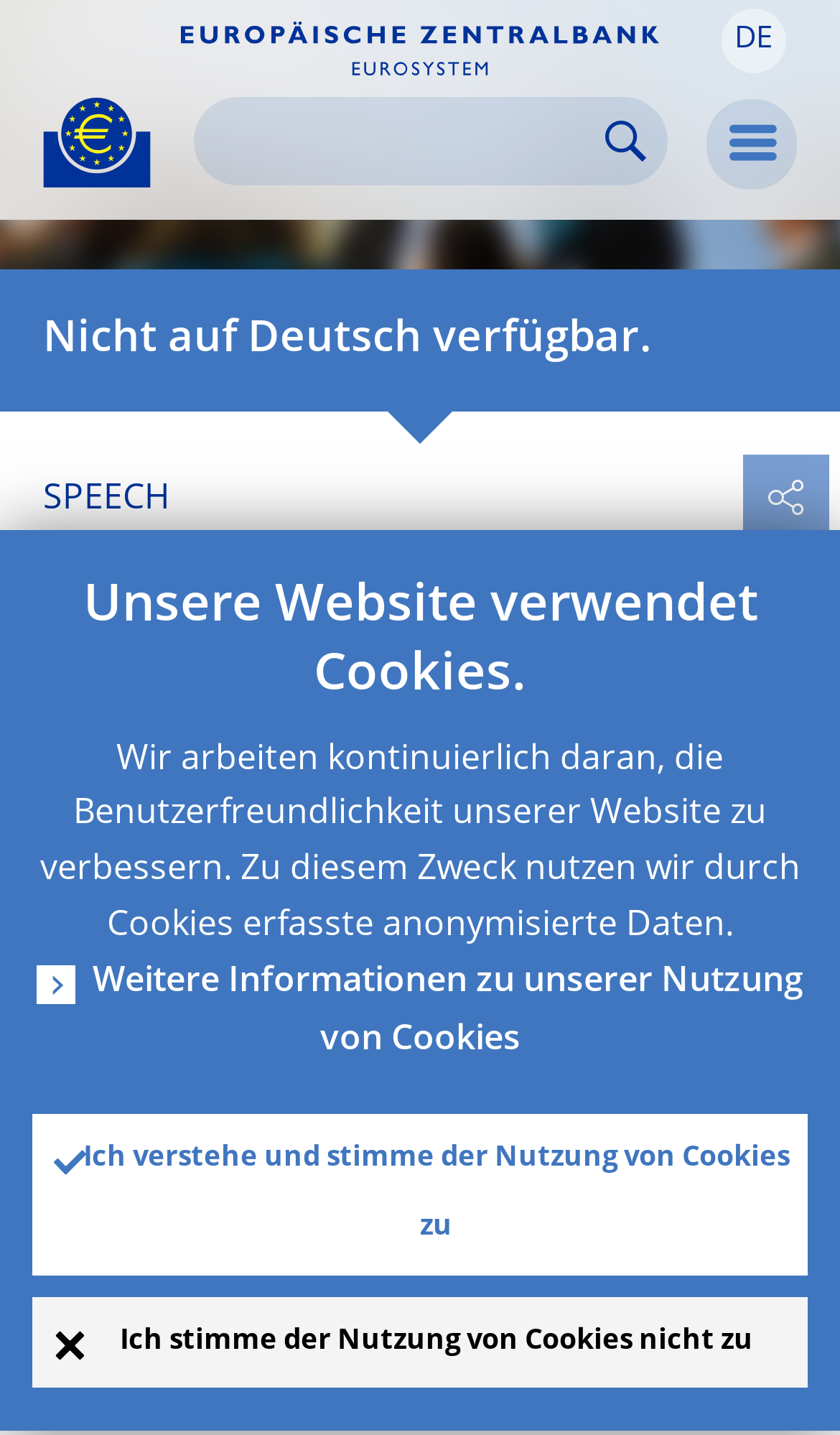Provide the bounding box coordinates for the UI element that is described by this text: "DE". The coordinates should be in the form of four float numbers between 0 and 1: [left, top, right, bottom].

[0.859, 0.006, 0.936, 0.051]